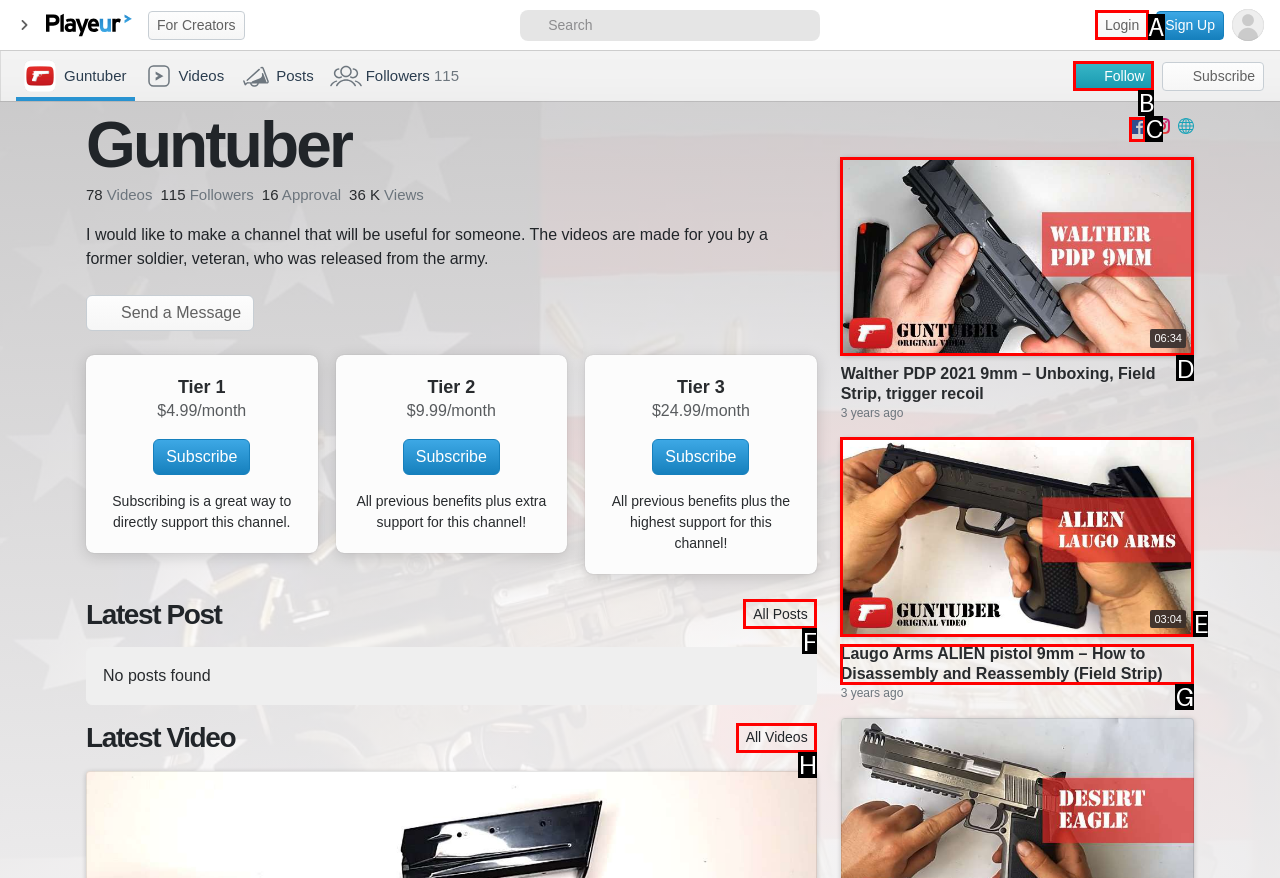Determine the letter of the element I should select to fulfill the following instruction: View all posts. Just provide the letter.

F